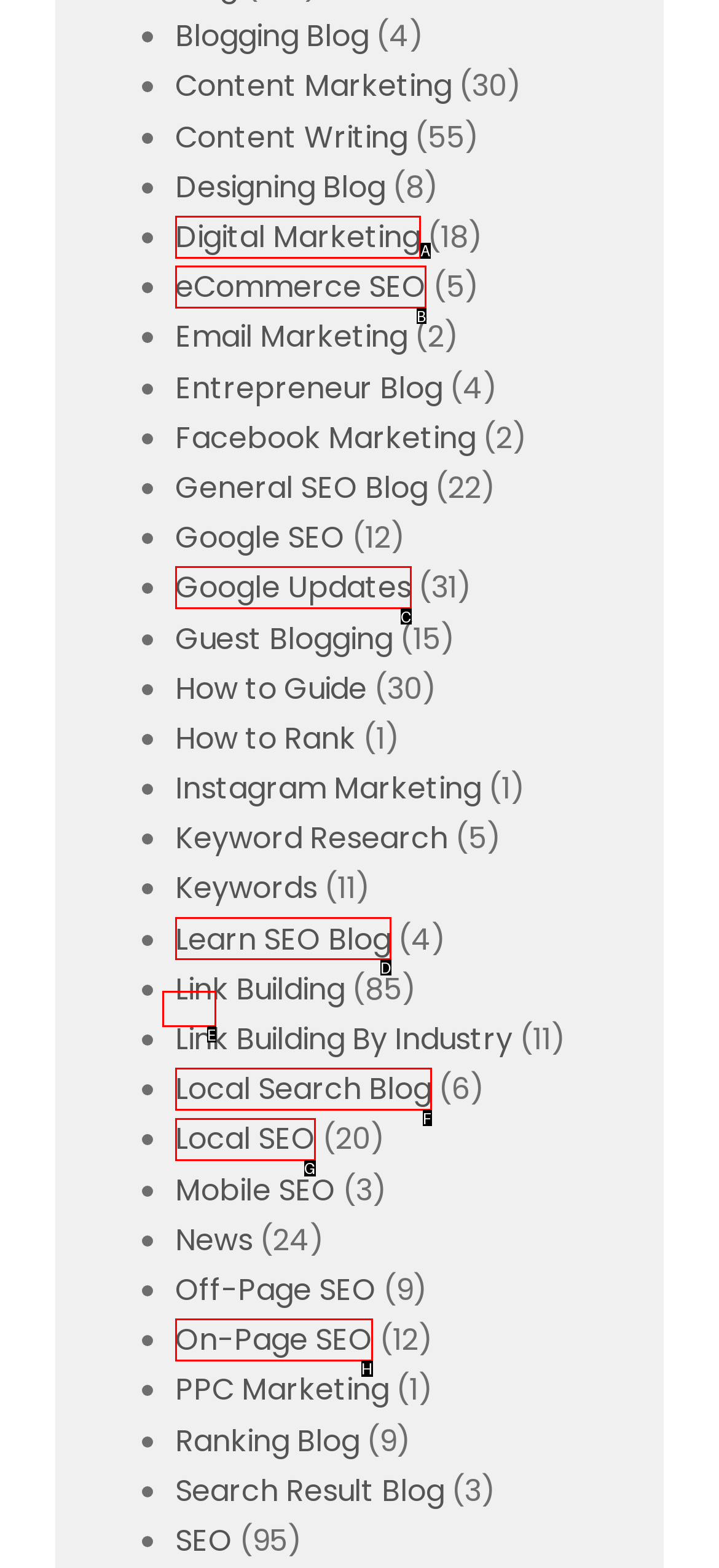Determine the HTML element to click for the instruction: visit the Blog.
Answer with the letter corresponding to the correct choice from the provided options.

E